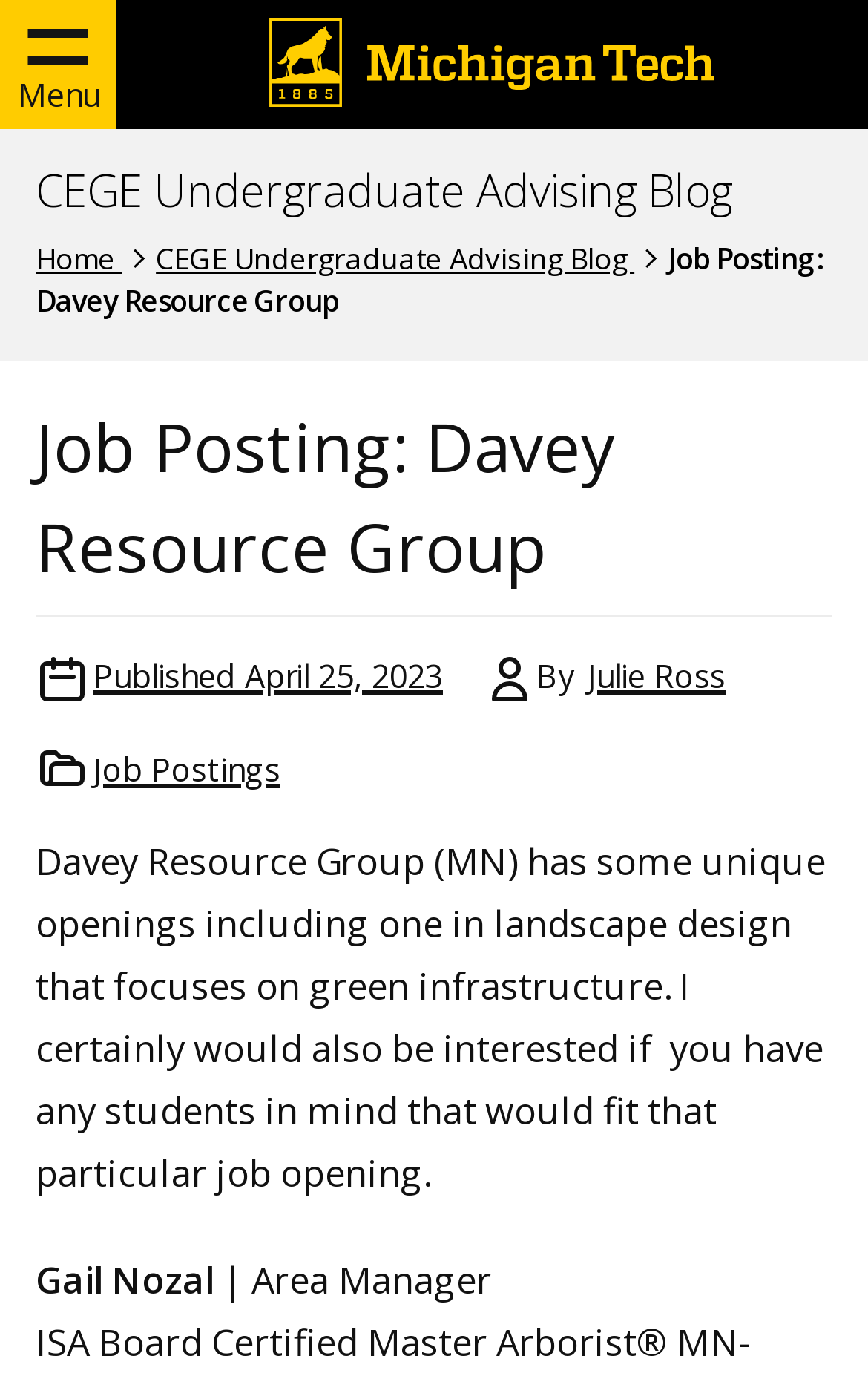Locate the bounding box coordinates of the element to click to perform the following action: 'Click the menu button'. The coordinates should be given as four float values between 0 and 1, in the form of [left, top, right, bottom].

[0.0, 0.0, 0.133, 0.095]